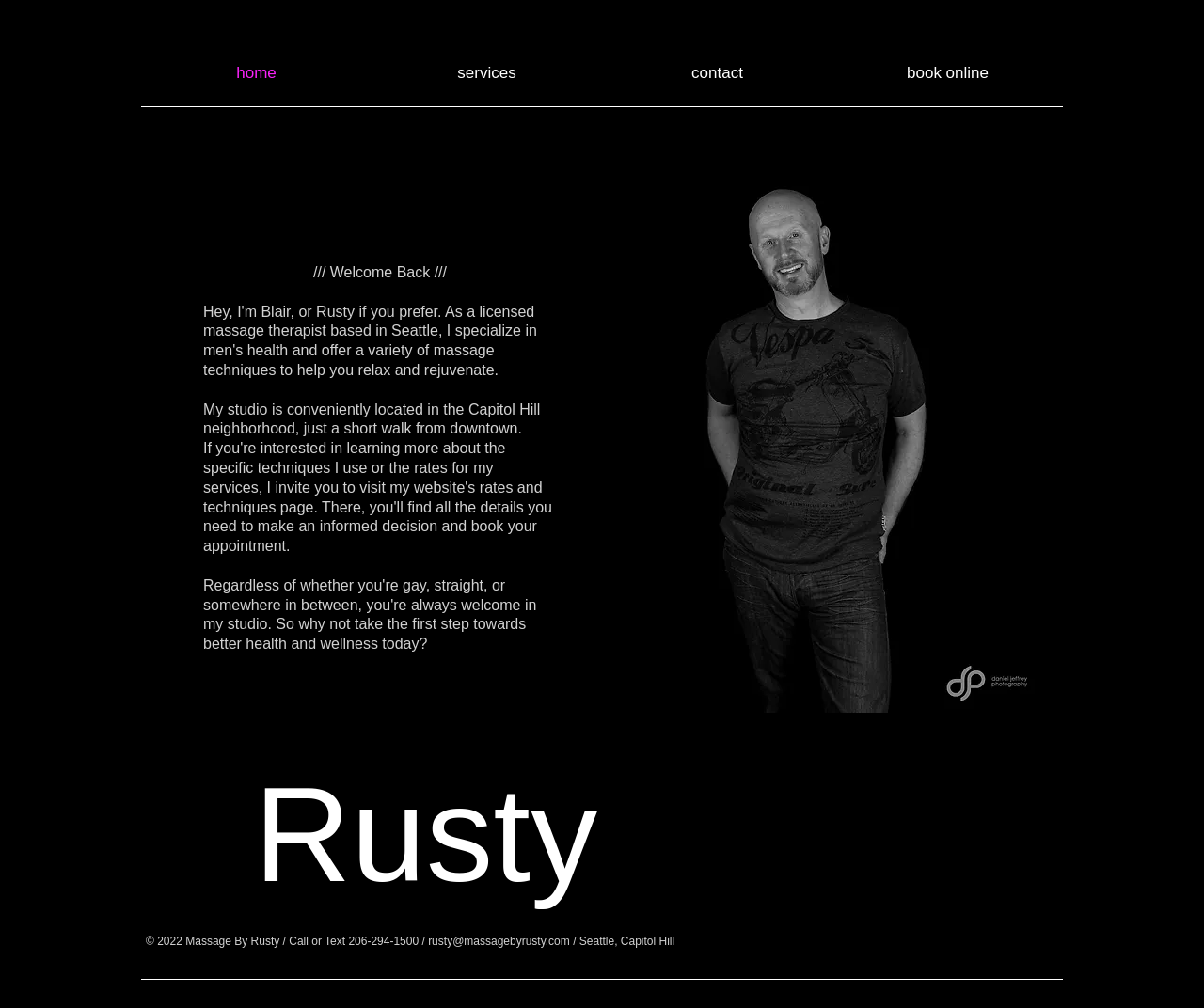Find the bounding box of the UI element described as: "aria-label="Facebook - Black Circle"". The bounding box coordinates should be given as four float values between 0 and 1, i.e., [left, top, right, bottom].

[0.646, 0.915, 0.677, 0.952]